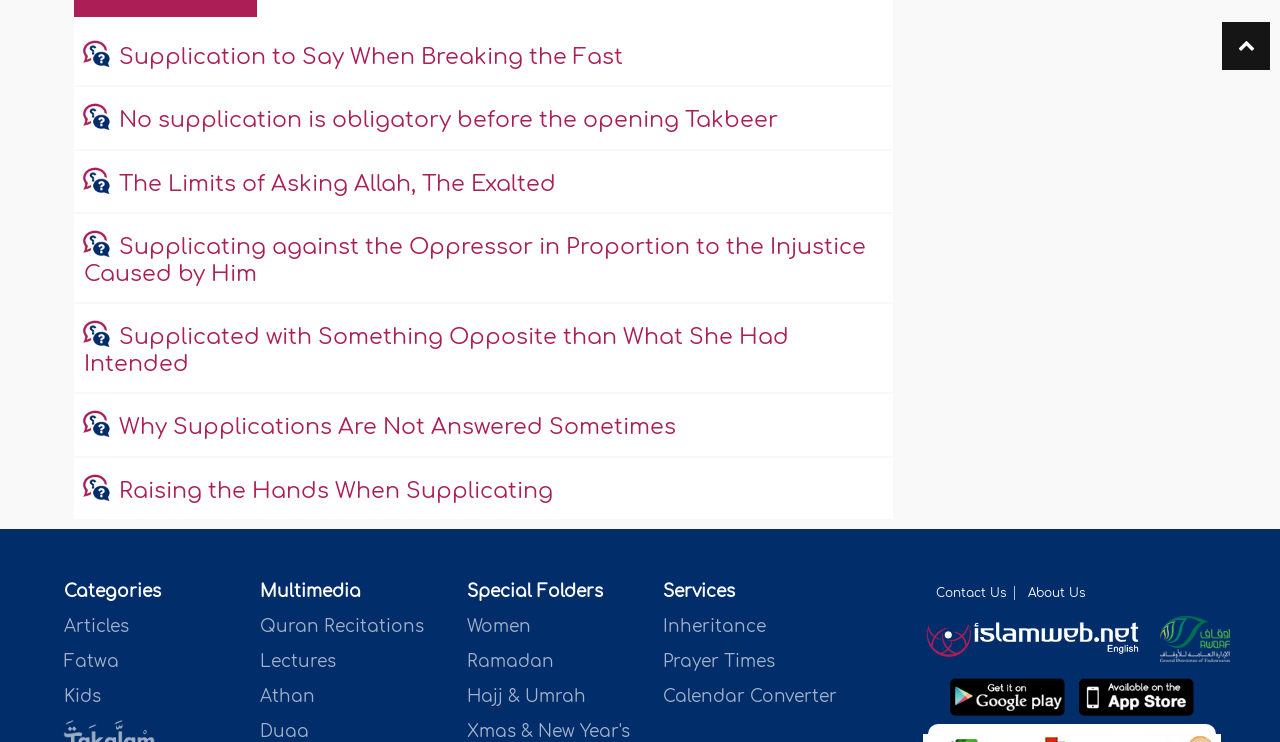What is the topic of the first heading?
Please use the visual content to give a single word or phrase answer.

Supplication to Say When Breaking the Fast